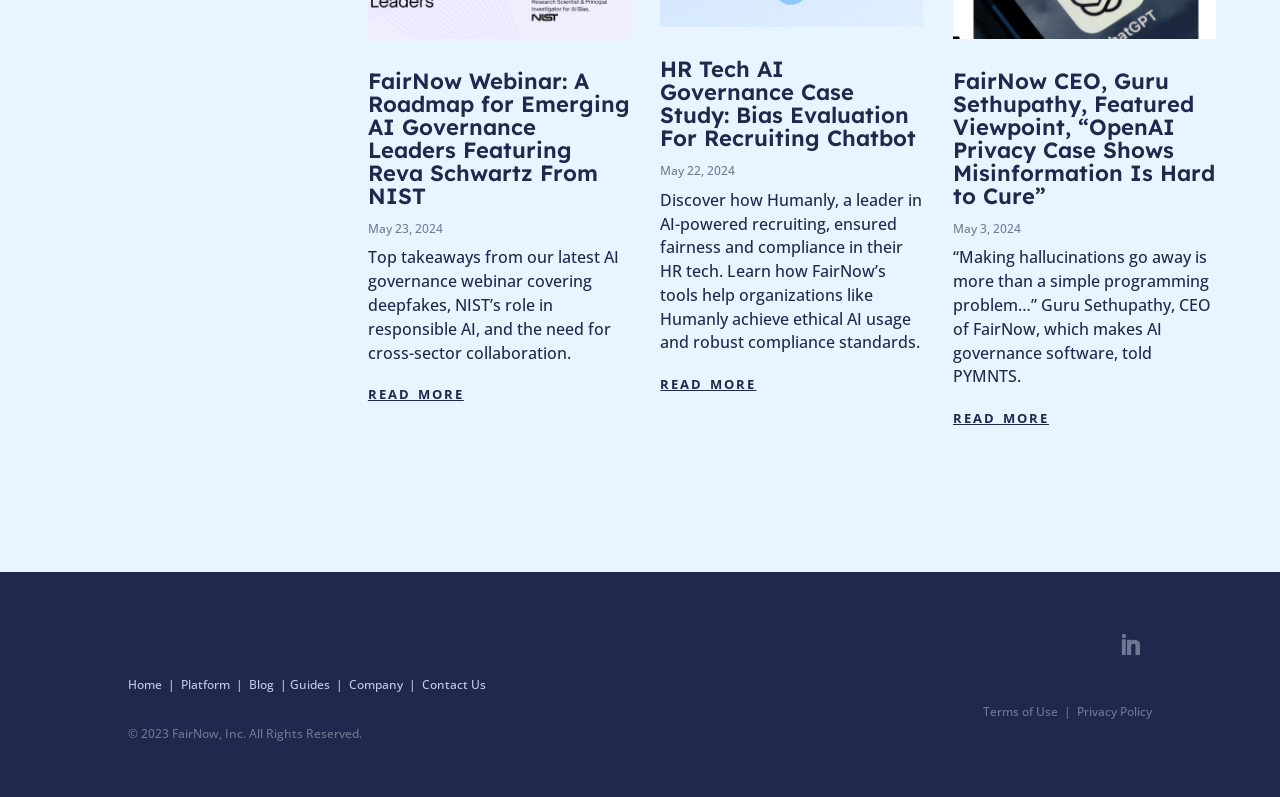How many main sections are there on the webpage?
Answer the question with detailed information derived from the image.

There are three main sections on the webpage, each with a heading element and corresponding static text elements. The first section is about the FairNow webinar, the second section is about the HR Tech AI Governance Case Study, and the third section is about the FairNow CEO's featured viewpoint.